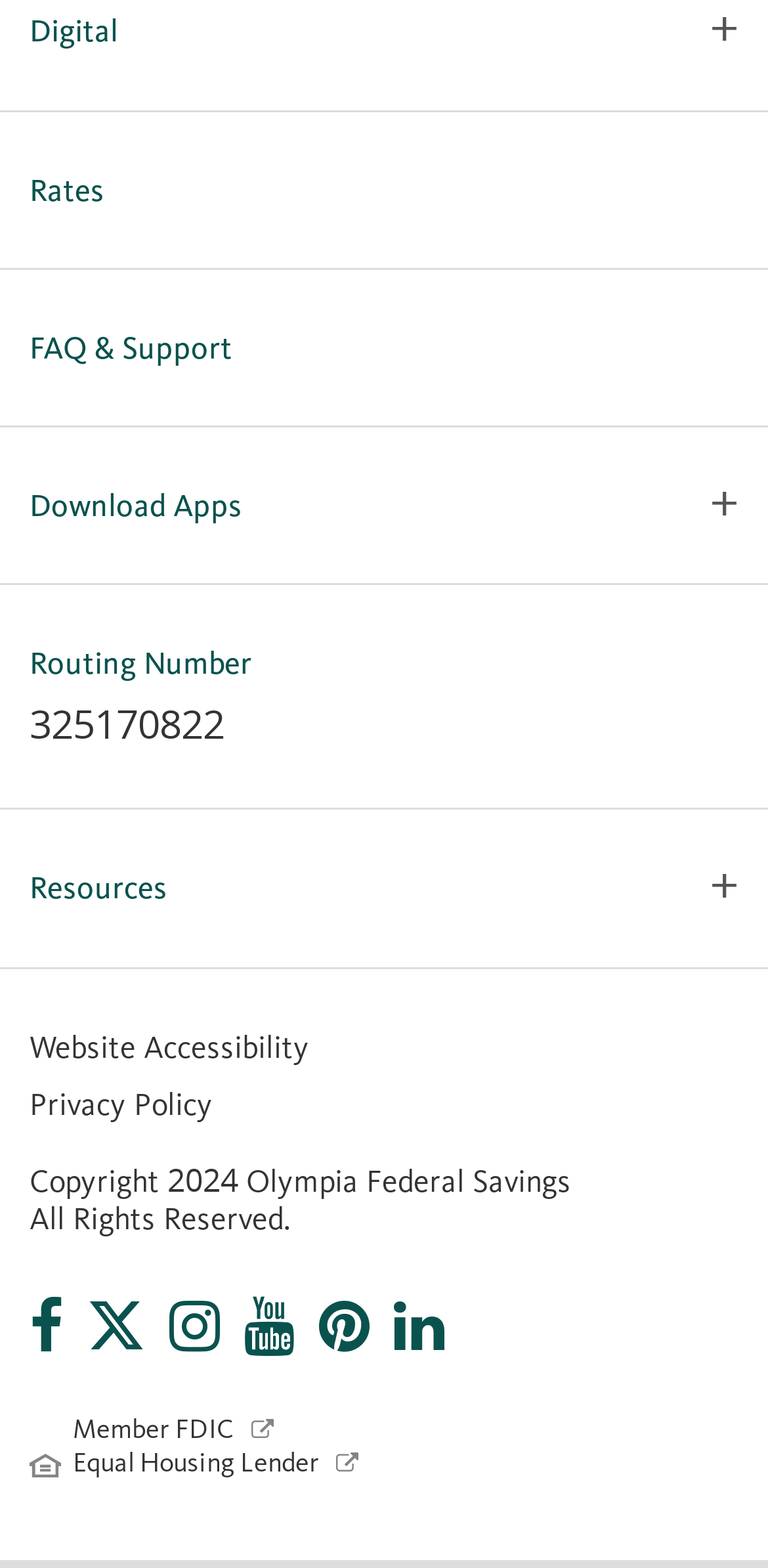Find and indicate the bounding box coordinates of the region you should select to follow the given instruction: "Download Mobile Banking for iOS".

[0.038, 0.396, 0.431, 0.42]